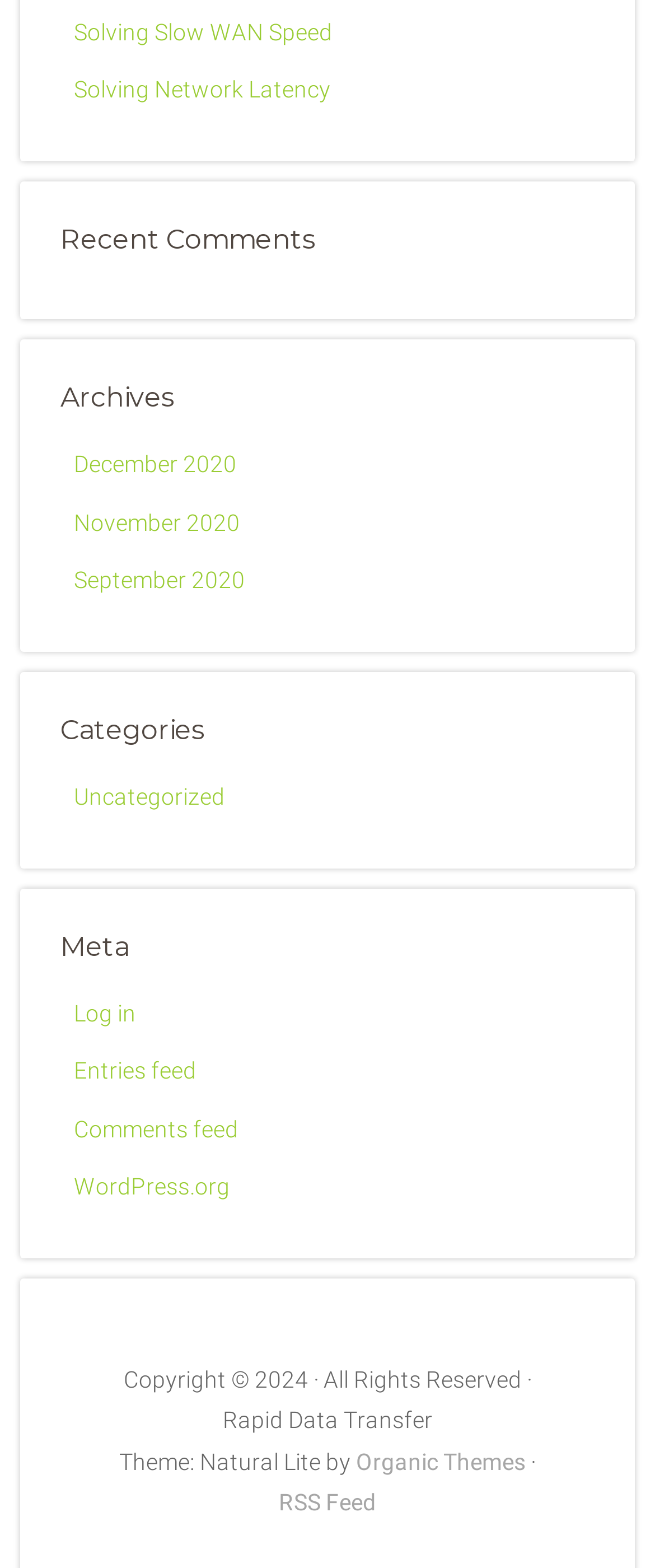Please find the bounding box coordinates for the clickable element needed to perform this instruction: "Log in to the website".

[0.113, 0.637, 0.208, 0.655]